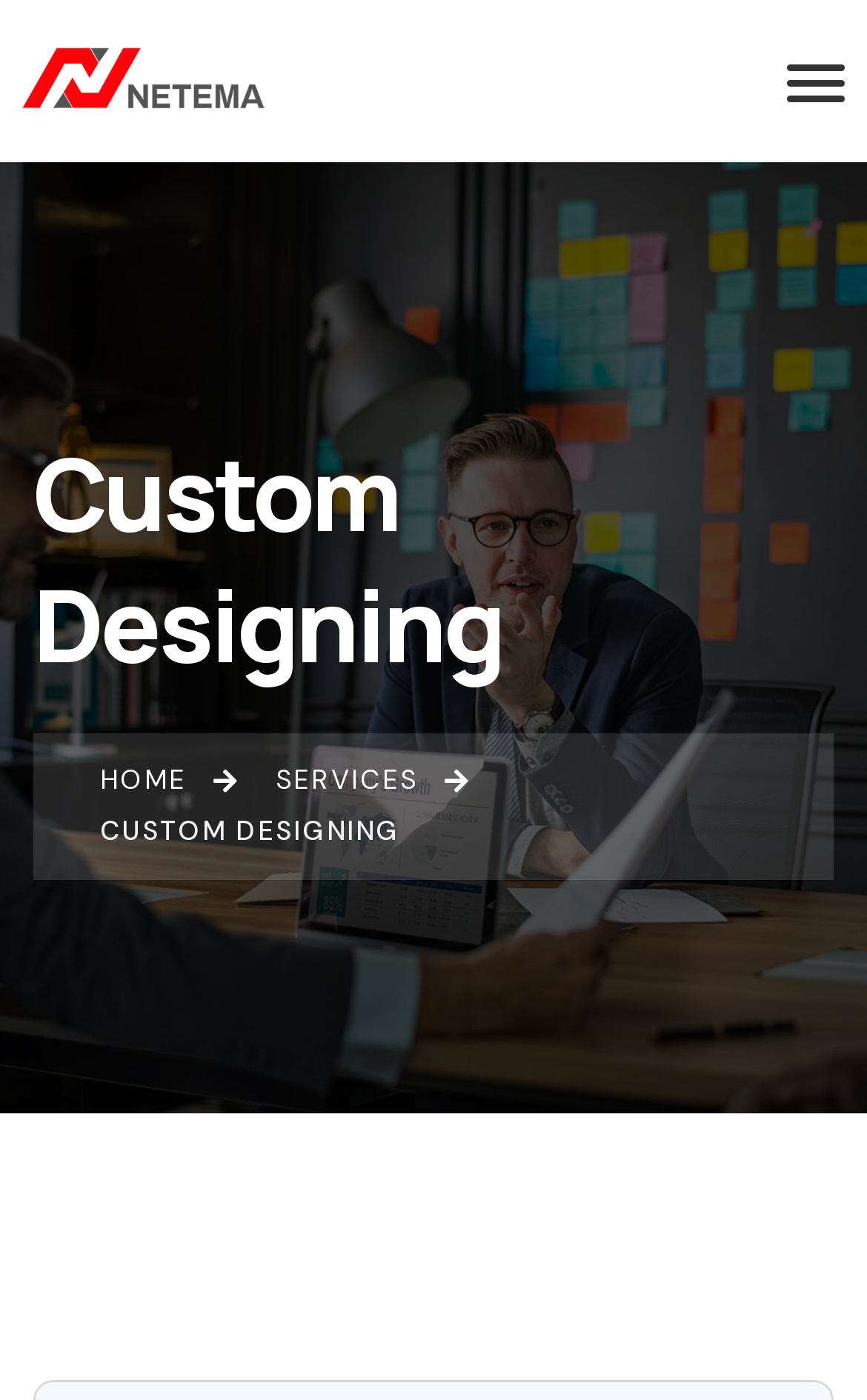What is the last breadcrumb? Based on the screenshot, please respond with a single word or phrase.

CUSTOM DESIGNING